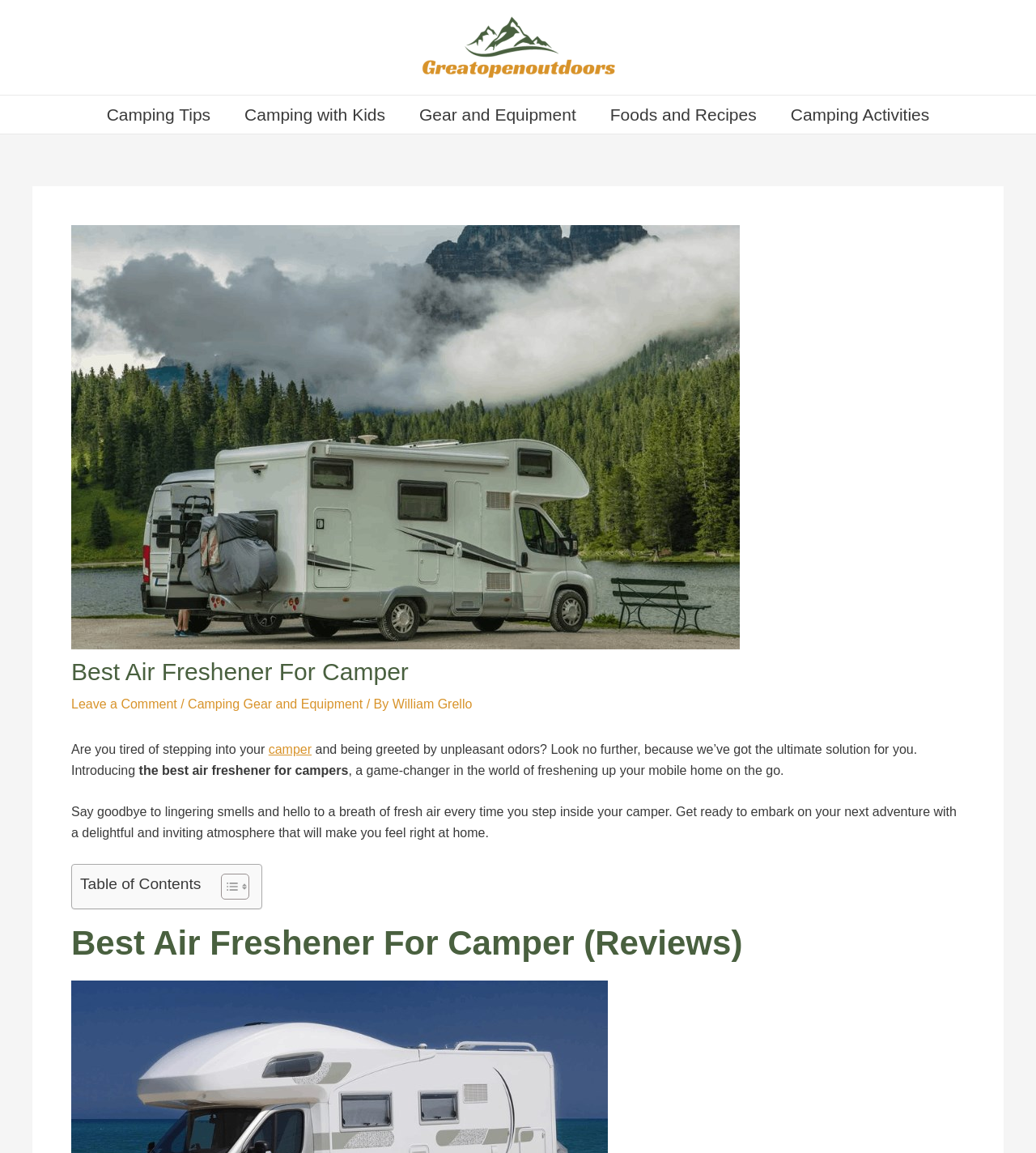Kindly determine the bounding box coordinates for the area that needs to be clicked to execute this instruction: "Go to the 'Camping Gear and Equipment' page".

[0.181, 0.605, 0.35, 0.617]